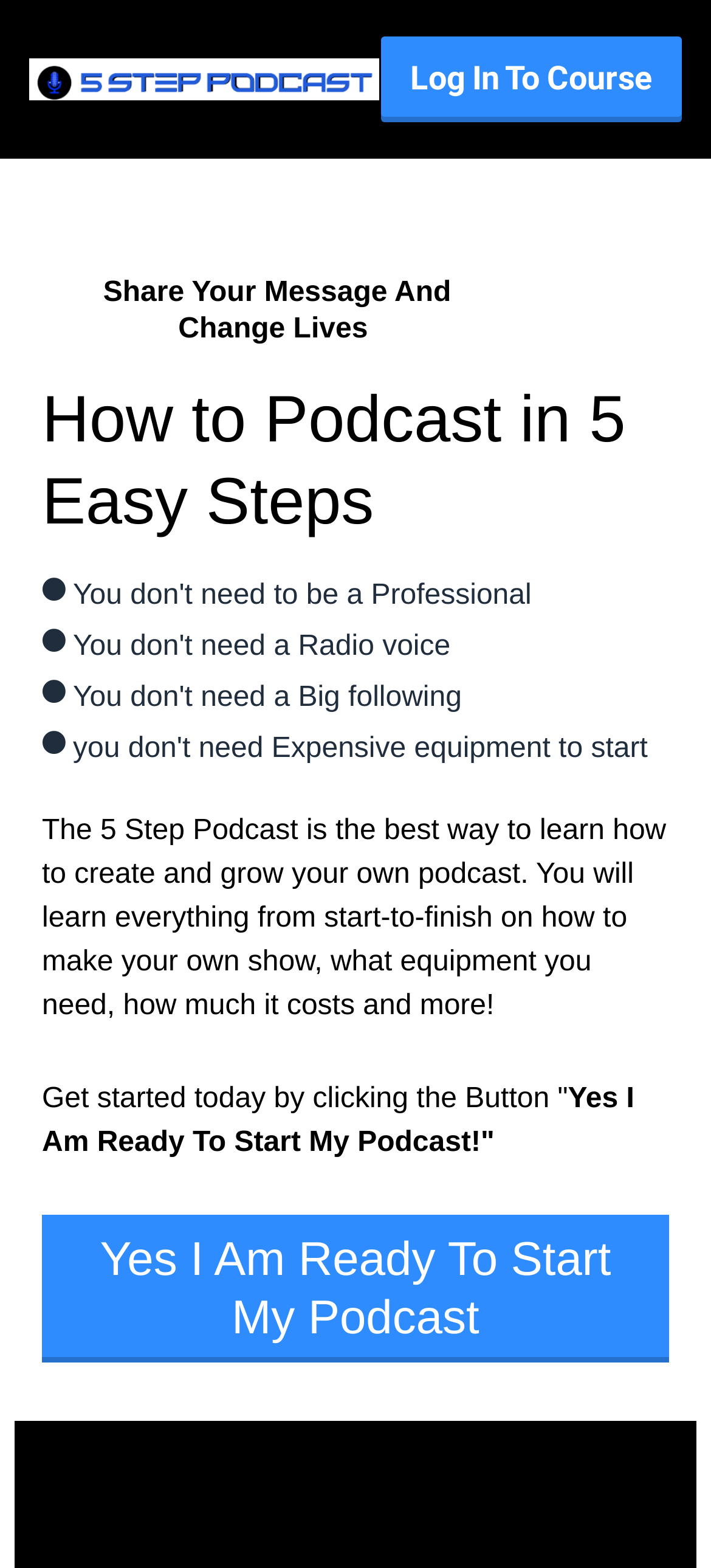Extract the bounding box coordinates for the UI element described by the text: "alt="5 Step Podcast"". The coordinates should be in the form of [left, top, right, bottom] with values between 0 and 1.

[0.041, 0.037, 0.533, 0.064]